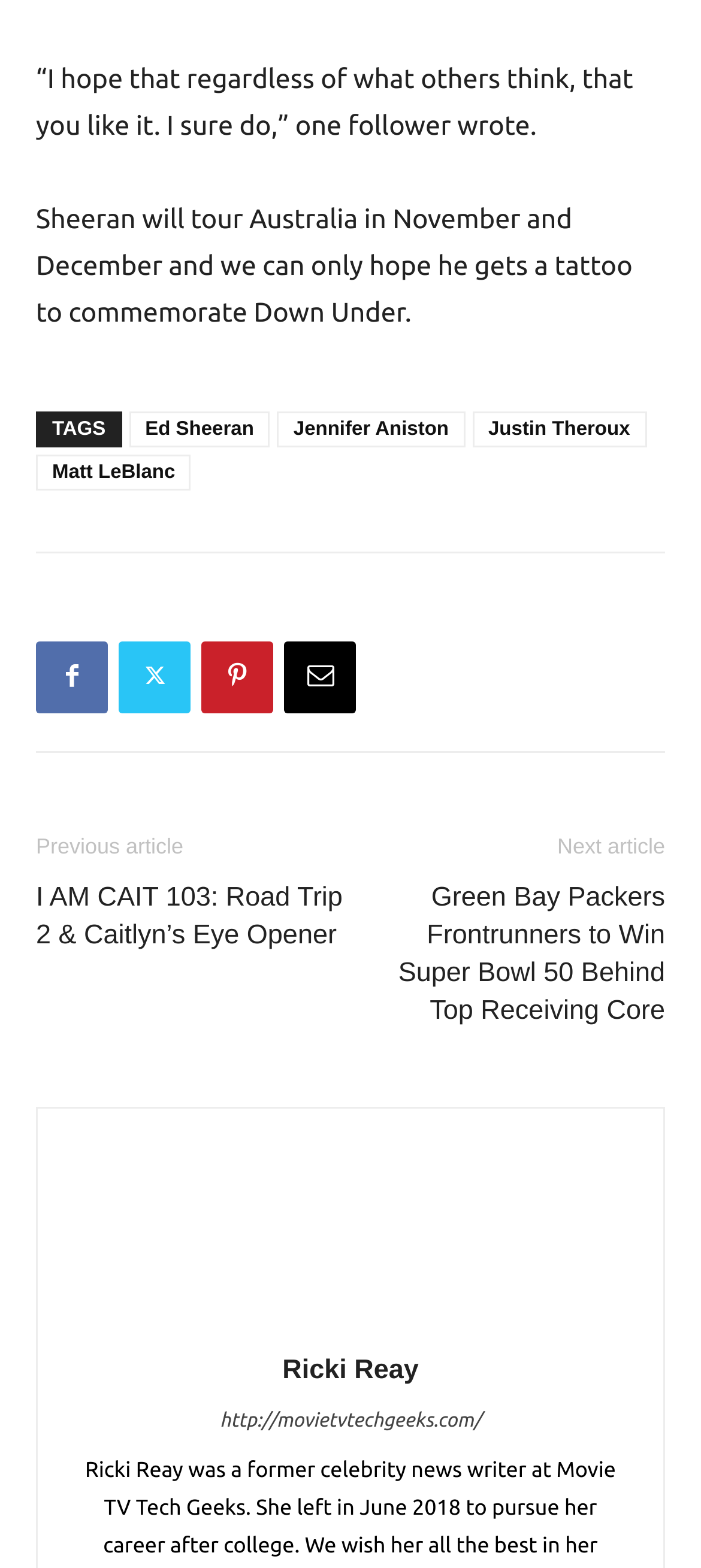Kindly determine the bounding box coordinates for the clickable area to achieve the given instruction: "Share the article on Facebook".

[0.051, 0.41, 0.154, 0.455]